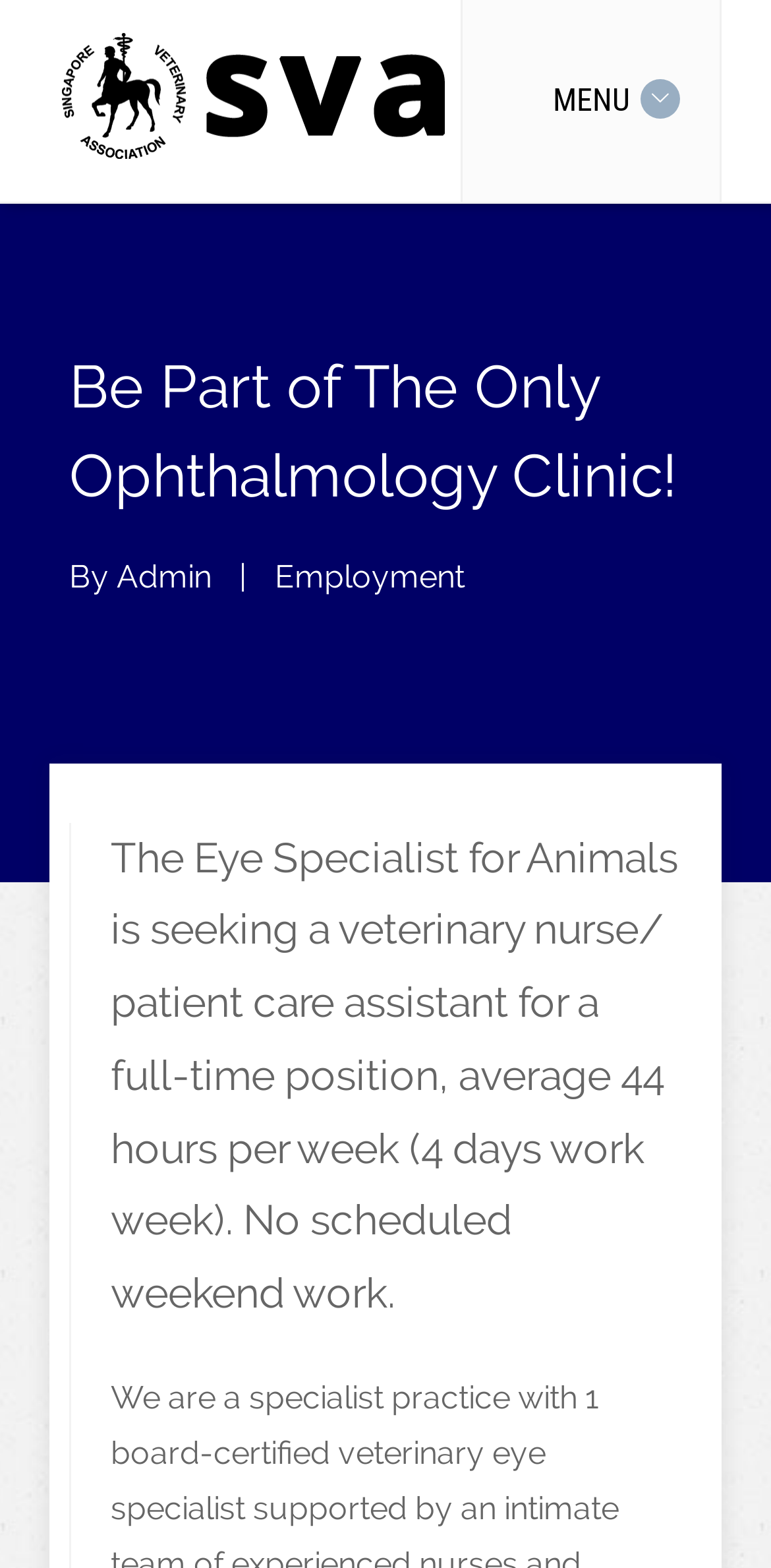What is the name of the organization posting the job?
Please provide a comprehensive answer based on the visual information in the image.

The static text element mentions 'The Eye Specialist for Animals is seeking a veterinary nurse/ patient care assistant...', which indicates that the organization posting the job is The Eye Specialist for Animals.